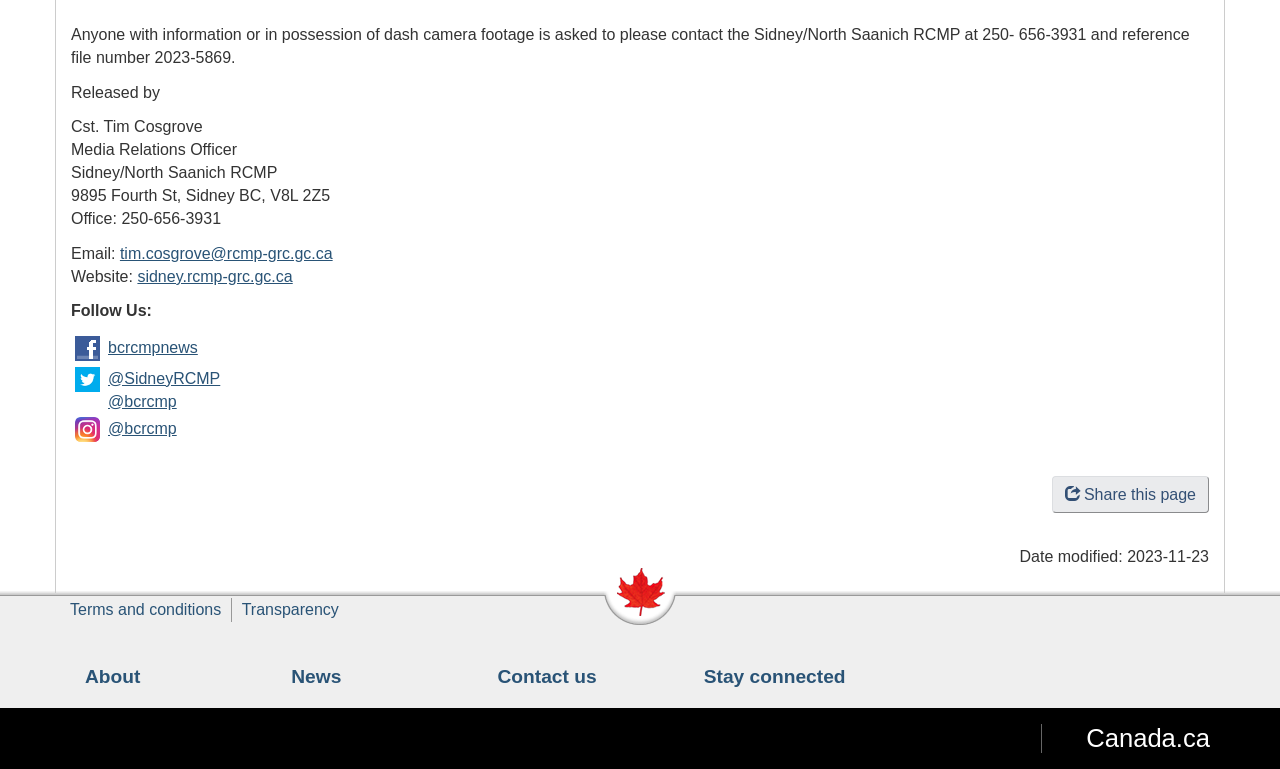Determine the bounding box coordinates of the UI element described by: "alt="Historical Collections Finding Aids"".

None